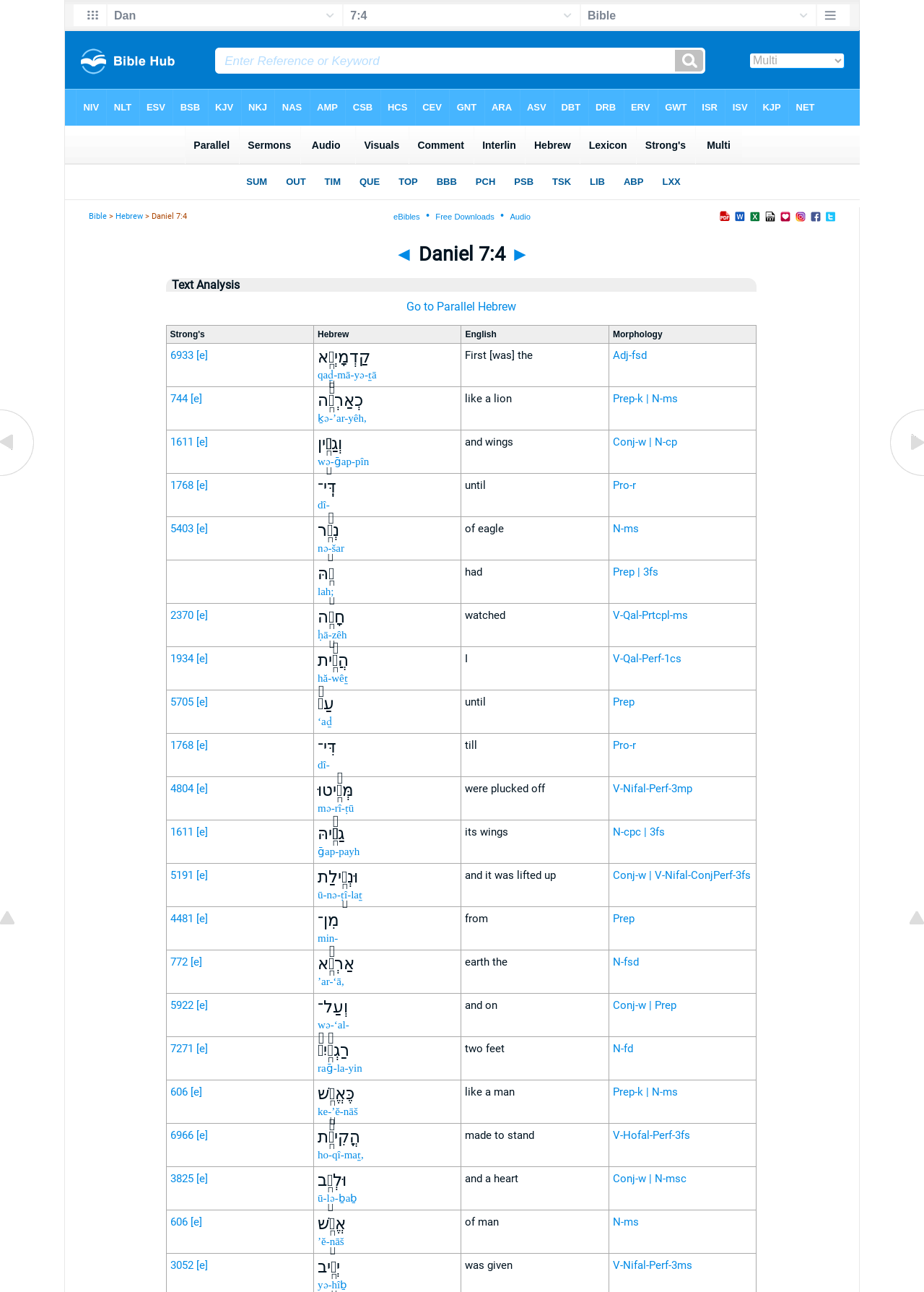Give a detailed account of the webpage.

The webpage is an analysis of Daniel 7:4 in Hebrew. At the top, there is a table with a row containing an iframe and a link to "Bible" and "Hebrew". Below this table, there is another table with a row containing an iframe and a link to "◄ Daniel 7:4 ►". 

To the right of the "◄ Daniel 7:4 ►" link, there is a table with a row containing an iframe and a link to "Go to Parallel Hebrew". Below this table, there is a grid with multiple rows, each containing four cells. The cells contain Hebrew text, English translations, and Strong's numbers, which are linked. The grid appears to be a breakdown of the Hebrew text of Daniel 7:4, with each row representing a word or phrase and the cells providing different types of information about that word or phrase.

There are no images on the page. The layout is organized, with tables and iframes used to structure the content. The text is dense, with a focus on providing detailed information about the Hebrew text of Daniel 7:4.